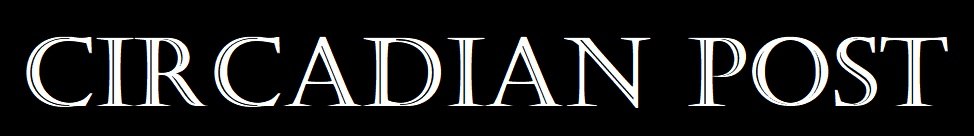What type of font is used for the title?
Refer to the screenshot and deliver a thorough answer to the question presented.

The caption describes the title 'CIRCADIAN POST' as being displayed in an 'elegant, serif font', which implies that the font used for the title is a serif font.